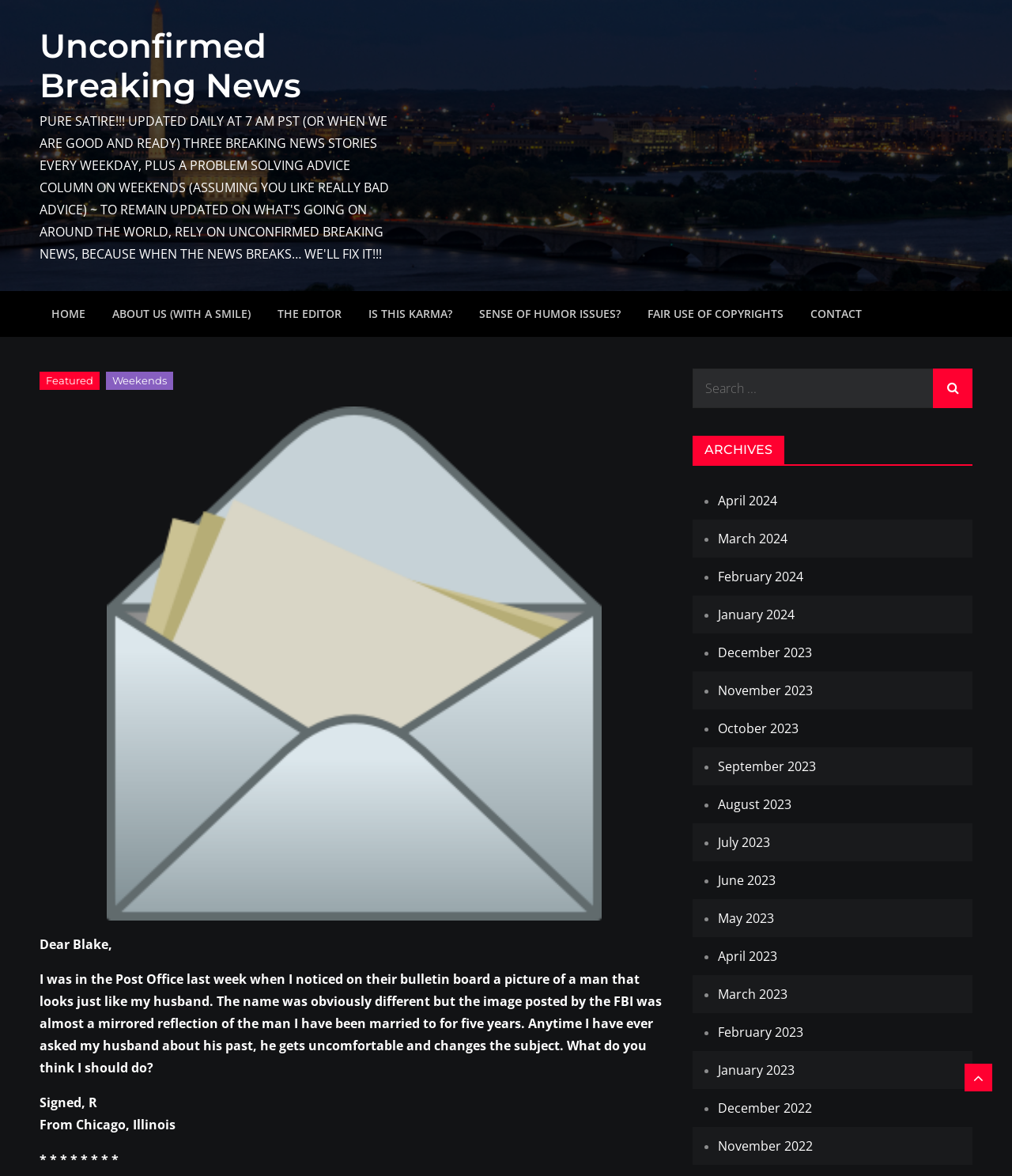Provide a thorough description of this webpage.

This webpage is an advice column titled "Blake's Advice Column - Unconfirmed Breaking News". At the top, there is a heading "Unconfirmed Breaking News" with a link to the same title. Below this, there is a primary navigation menu with links to various sections, including "HOME", "ABOUT US (WITH A SMILE)", "THE EDITOR", "IS THIS KARMA?", "SENSE OF HUMOR ISSUES?", "FAIR USE OF COPYRIGHTS", and "CONTACT".

On the left side, there is a featured section with links to "Featured", "Weekends", and "Ask Blake Picture111", which includes an image. Below this, there is a letter from a reader, addressed to "Dear Blake", which describes a situation where the reader saw a picture of a man that looks like her husband on a bulletin board at the post office. The letter asks for advice on what to do.

On the right side, there is a search bar with a search button and a heading "ARCHIVES" above a list of links to monthly archives from April 2024 to December 2022.